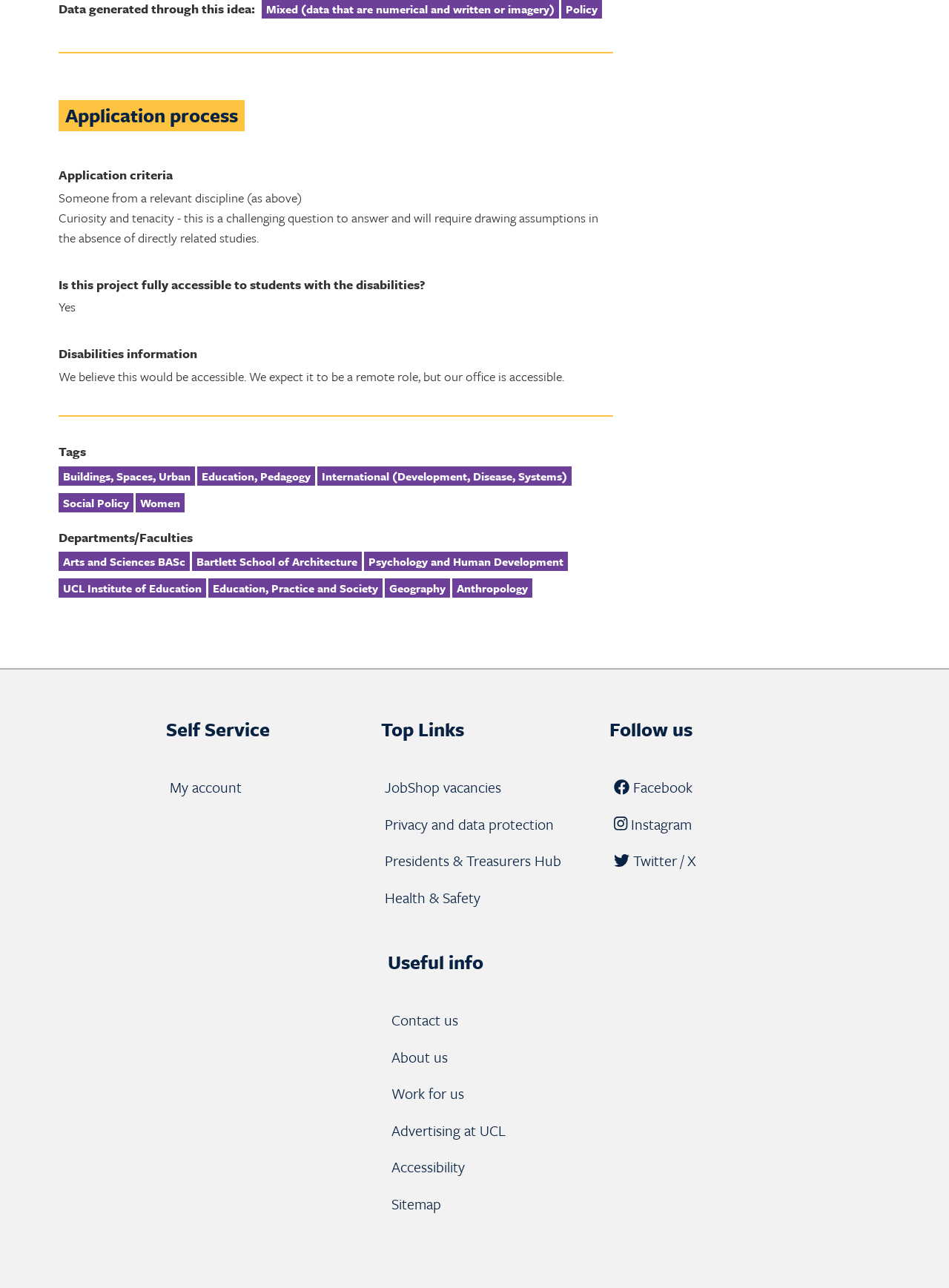What is the application criteria?
Using the visual information from the image, give a one-word or short-phrase answer.

Someone from a relevant discipline